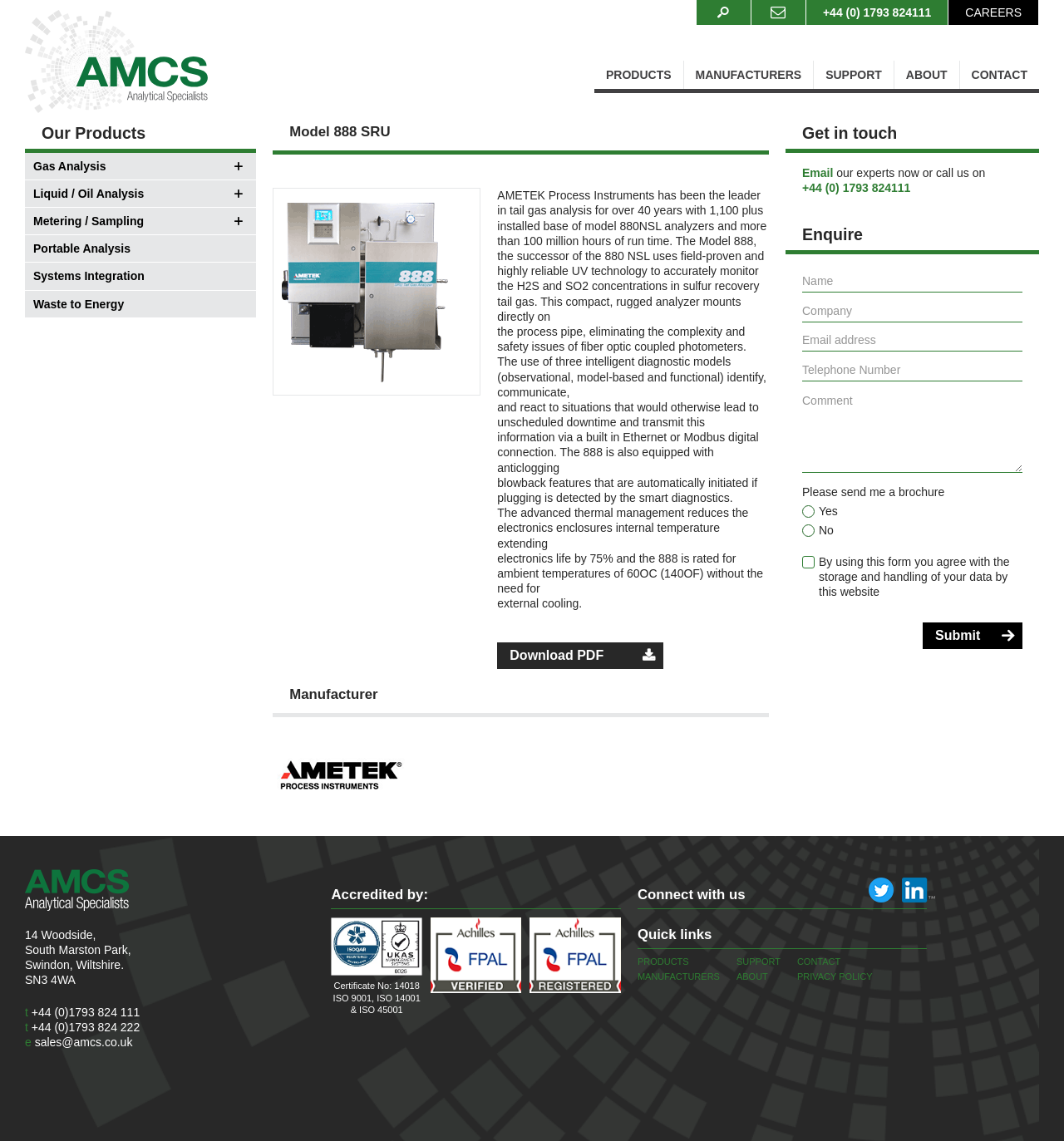How many textboxes are there in the 'Enquire' section?
Answer the question with a detailed and thorough explanation.

The 'Enquire' section is located at the bottom of the webpage, and it contains 5 textboxes: 'Name', 'Company', 'Email address', 'Telephone Number', and 'Comment'.